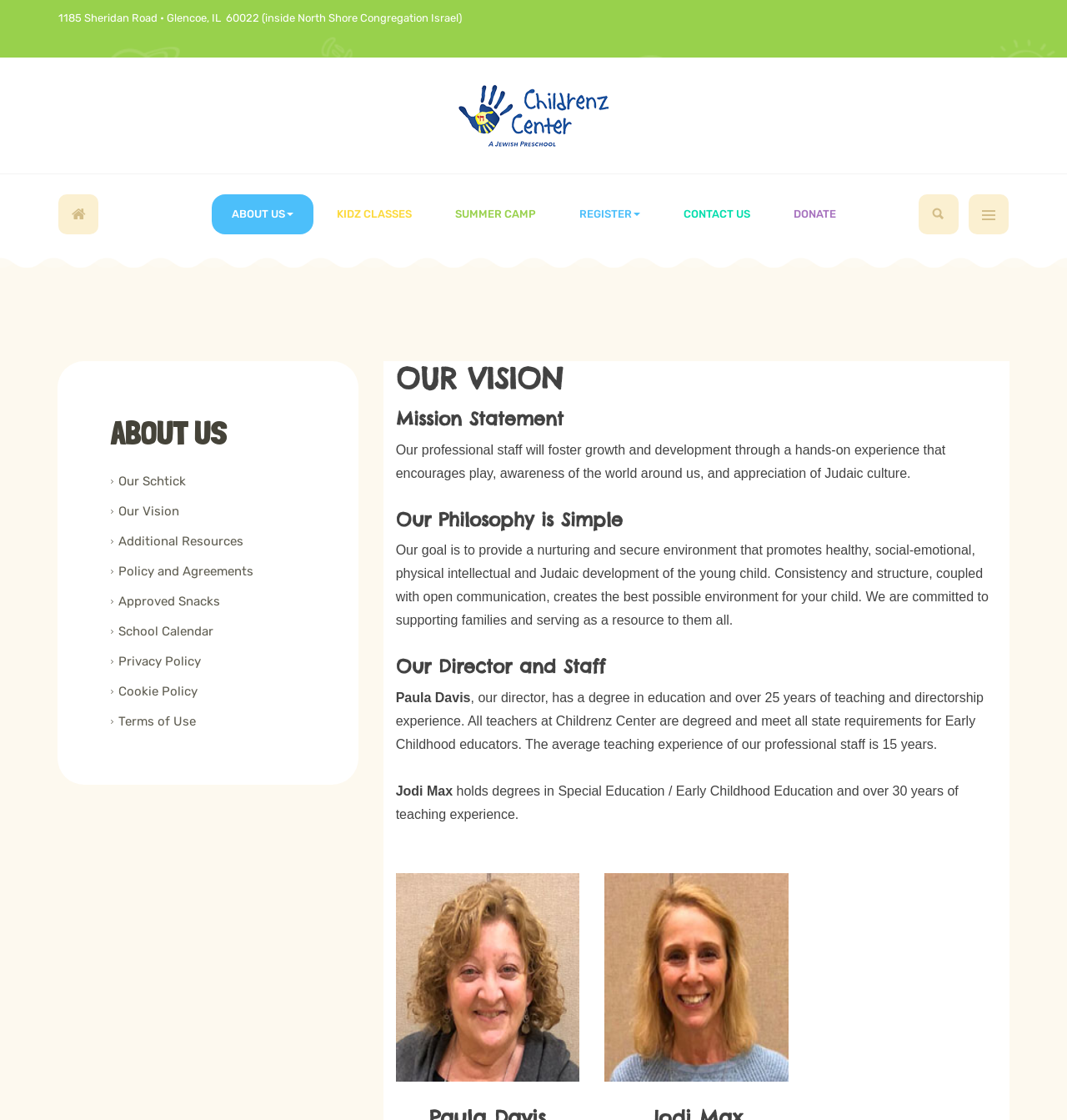Locate the bounding box coordinates of the item that should be clicked to fulfill the instruction: "Search for something".

[0.861, 0.173, 0.898, 0.209]